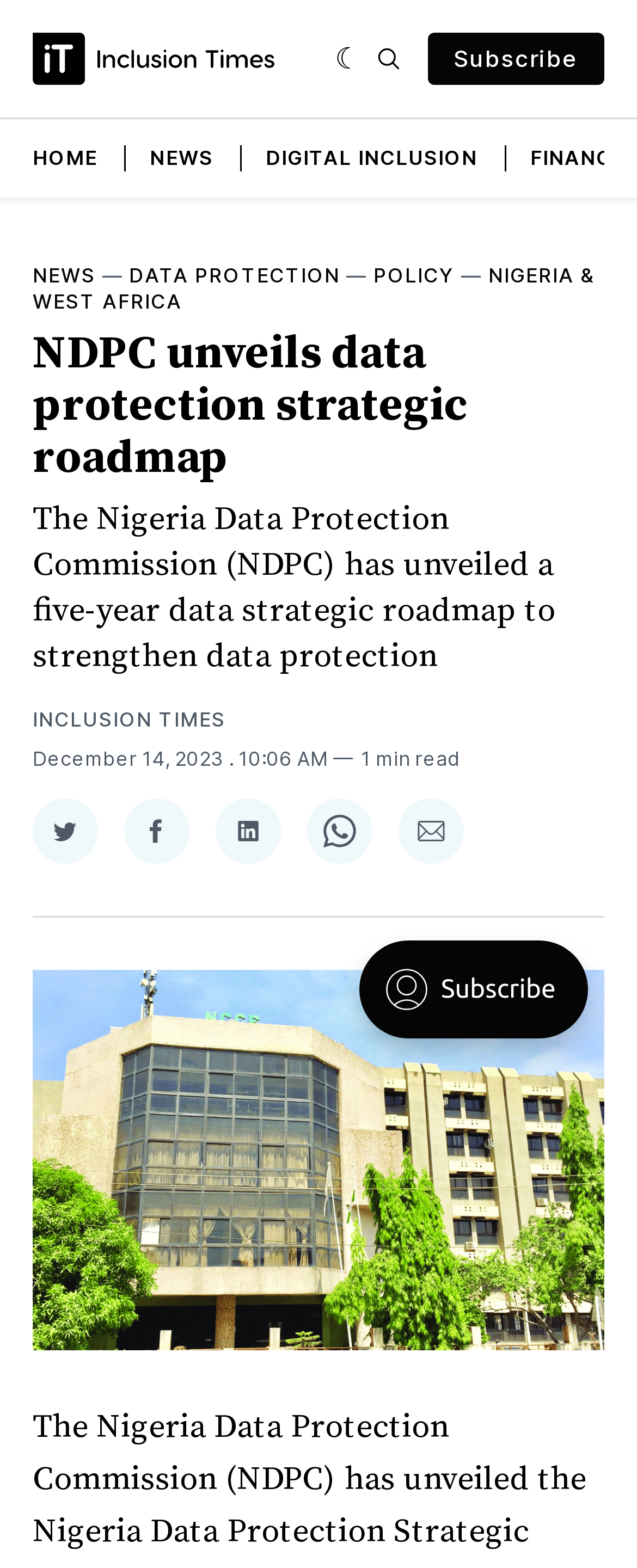Locate the bounding box coordinates of the clickable region necessary to complete the following instruction: "Click the subscribe button". Provide the coordinates in the format of four float numbers between 0 and 1, i.e., [left, top, right, bottom].

[0.671, 0.021, 0.949, 0.054]